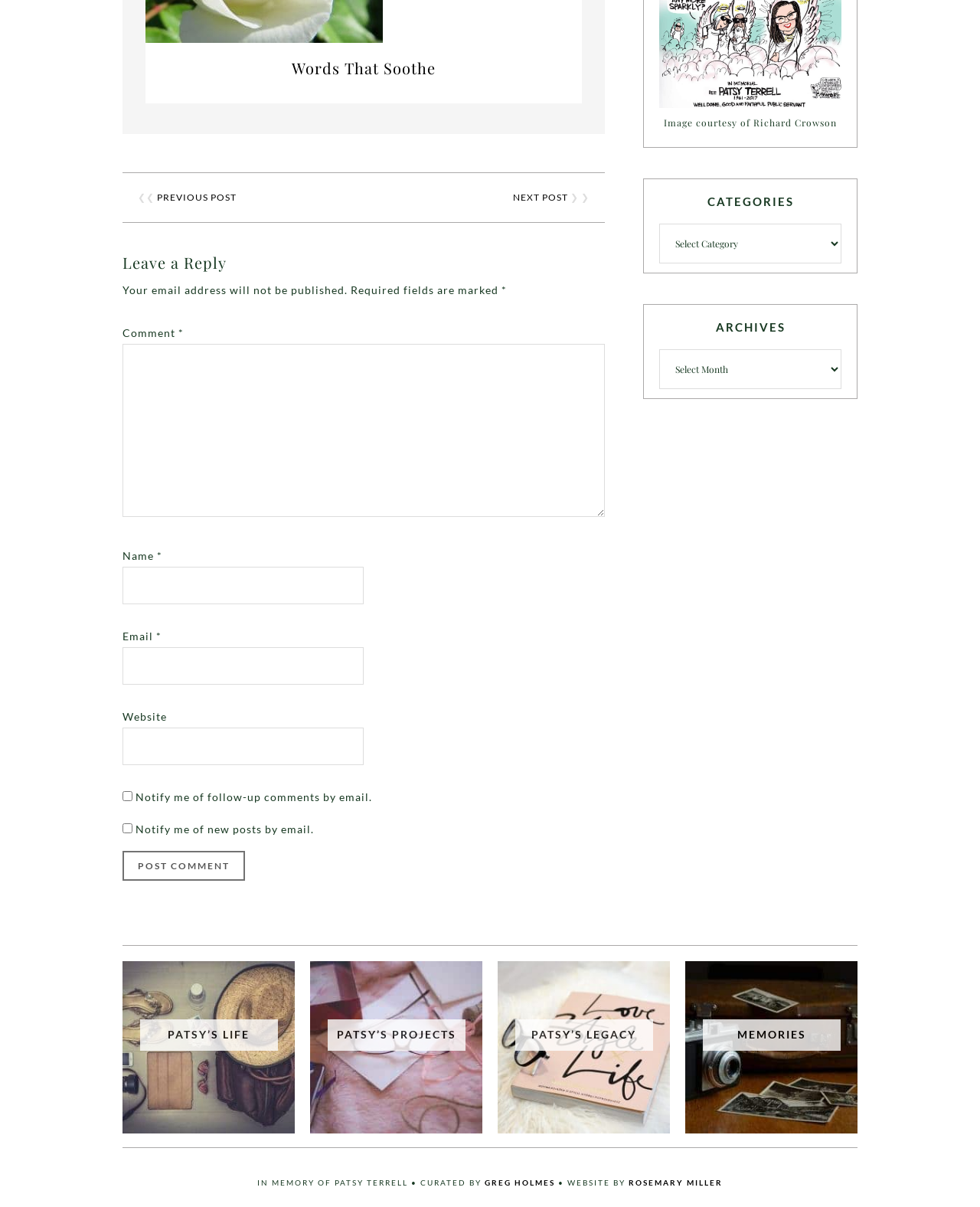What are the categories available?
Please answer the question as detailed as possible based on the image.

The webpage has a categories section, but it does not specify the available categories. It only provides a combobox to select from, but the options are not listed.